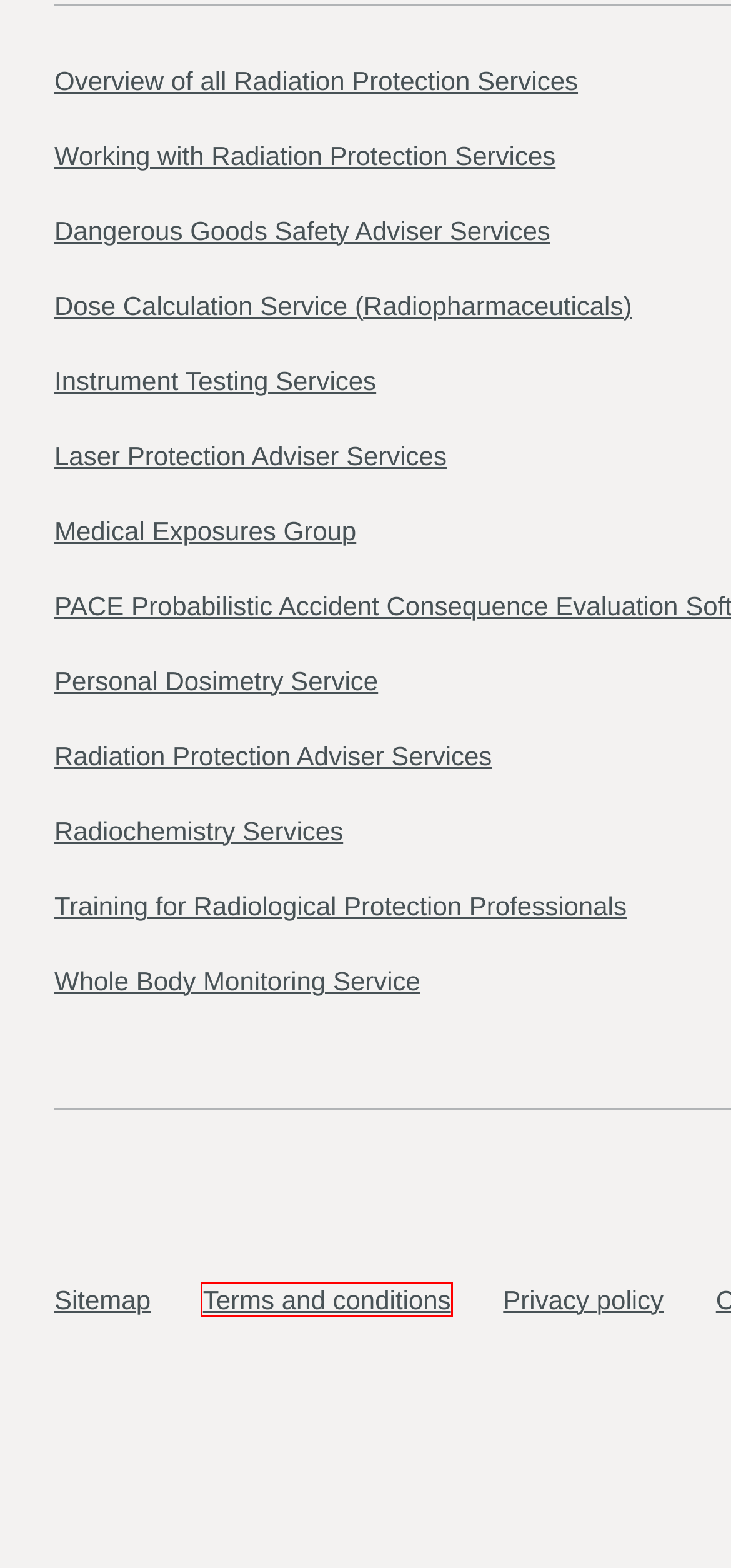With the provided screenshot showing a webpage and a red bounding box, determine which webpage description best fits the new page that appears after clicking the element inside the red box. Here are the options:
A. Radiation Protection Services
 - Home
B. Training for Radiological Protection Professionals
 - Welcome to RPTS
C. Radiation Protection Services - Home
D. Radiation Protection Instrument Testing Service
 - Home
E. Personal Dosimetry Service
 - Home
F. Dose Calculation Service
 - Whole Body Monitoring
G. Radiochemistry Services
 - Home
H. Radiation Protection Services
 - Terms and conditions

H